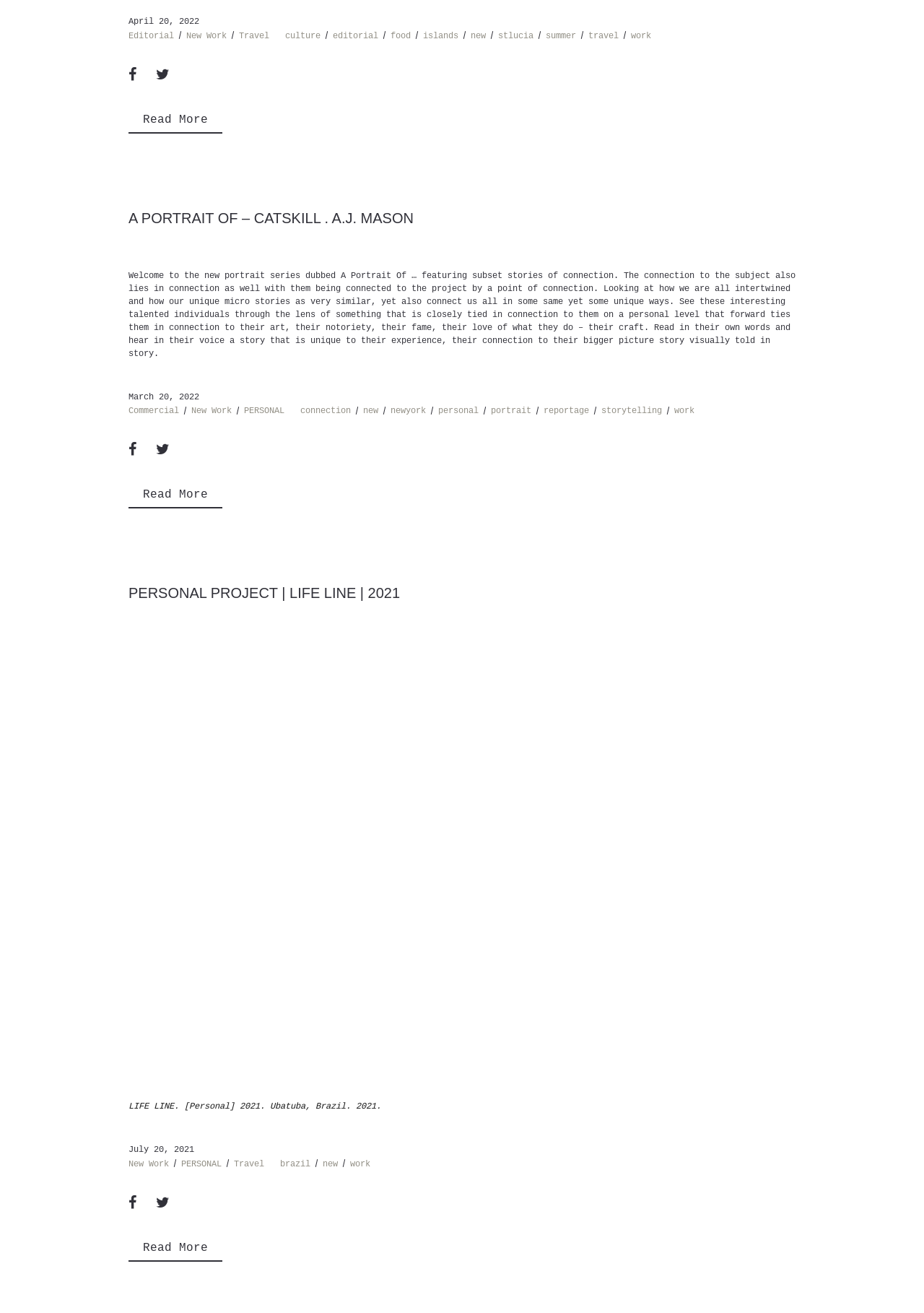What is the title of the second article?
Please respond to the question with a detailed and informative answer.

I found the title 'PERSONAL PROJECT | LIFE LINE | 2021' in the middle of the webpage, which is likely the title of the second article.